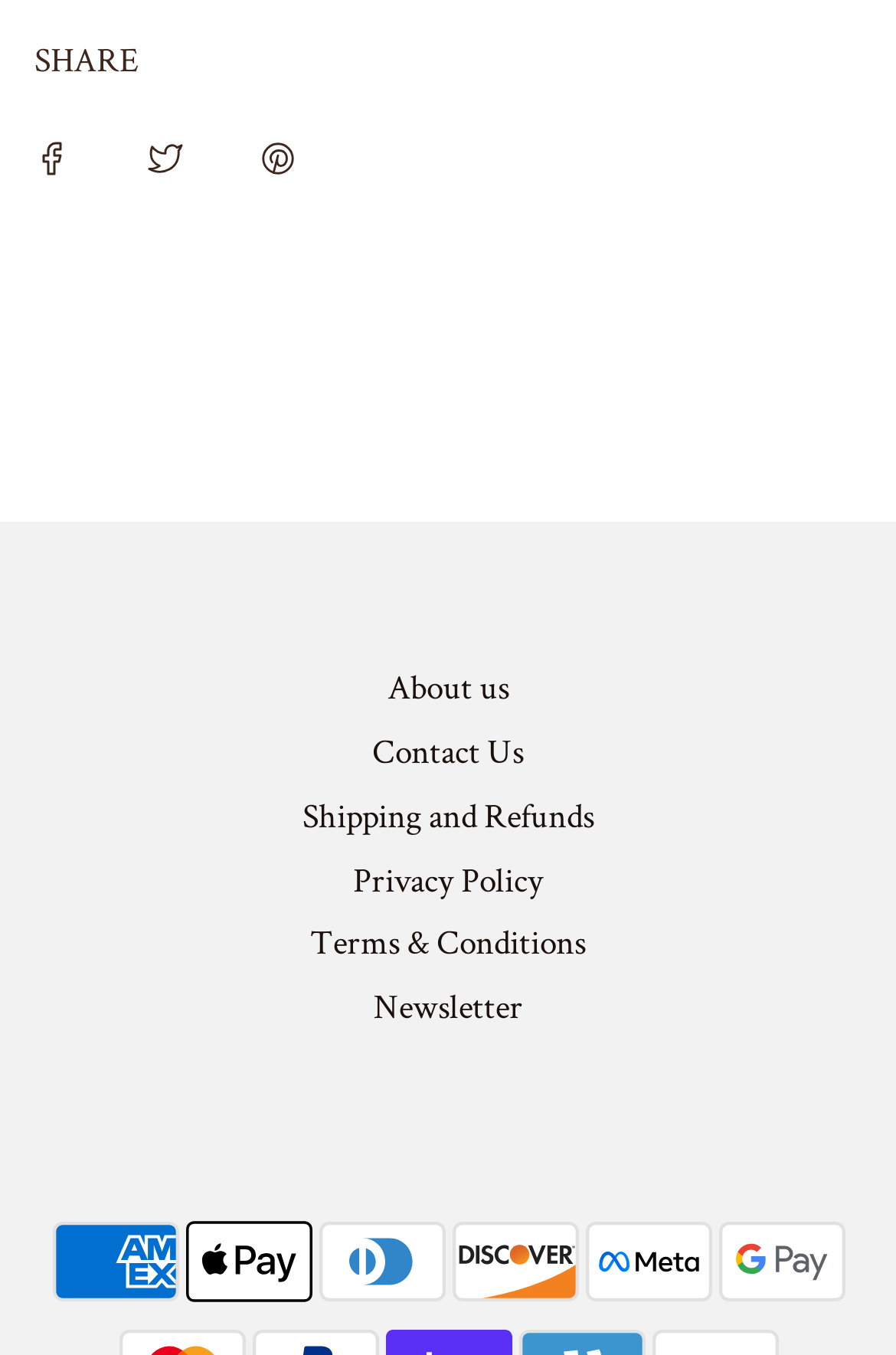What is the first social media platform to share on?
Respond to the question with a single word or phrase according to the image.

Facebook